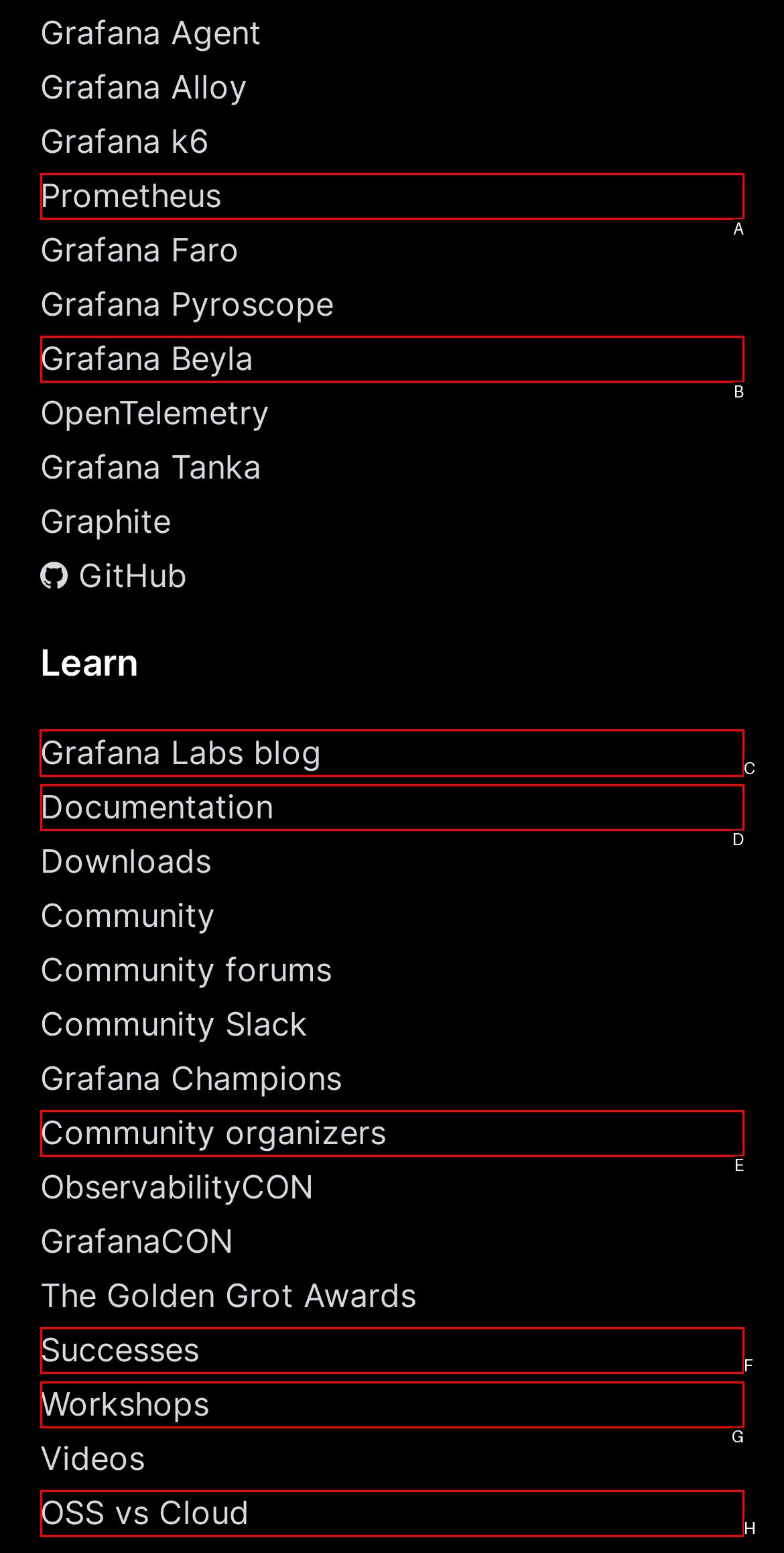Select the letter of the UI element you need to click to complete this task: Visit the Grafana Labs blog.

C